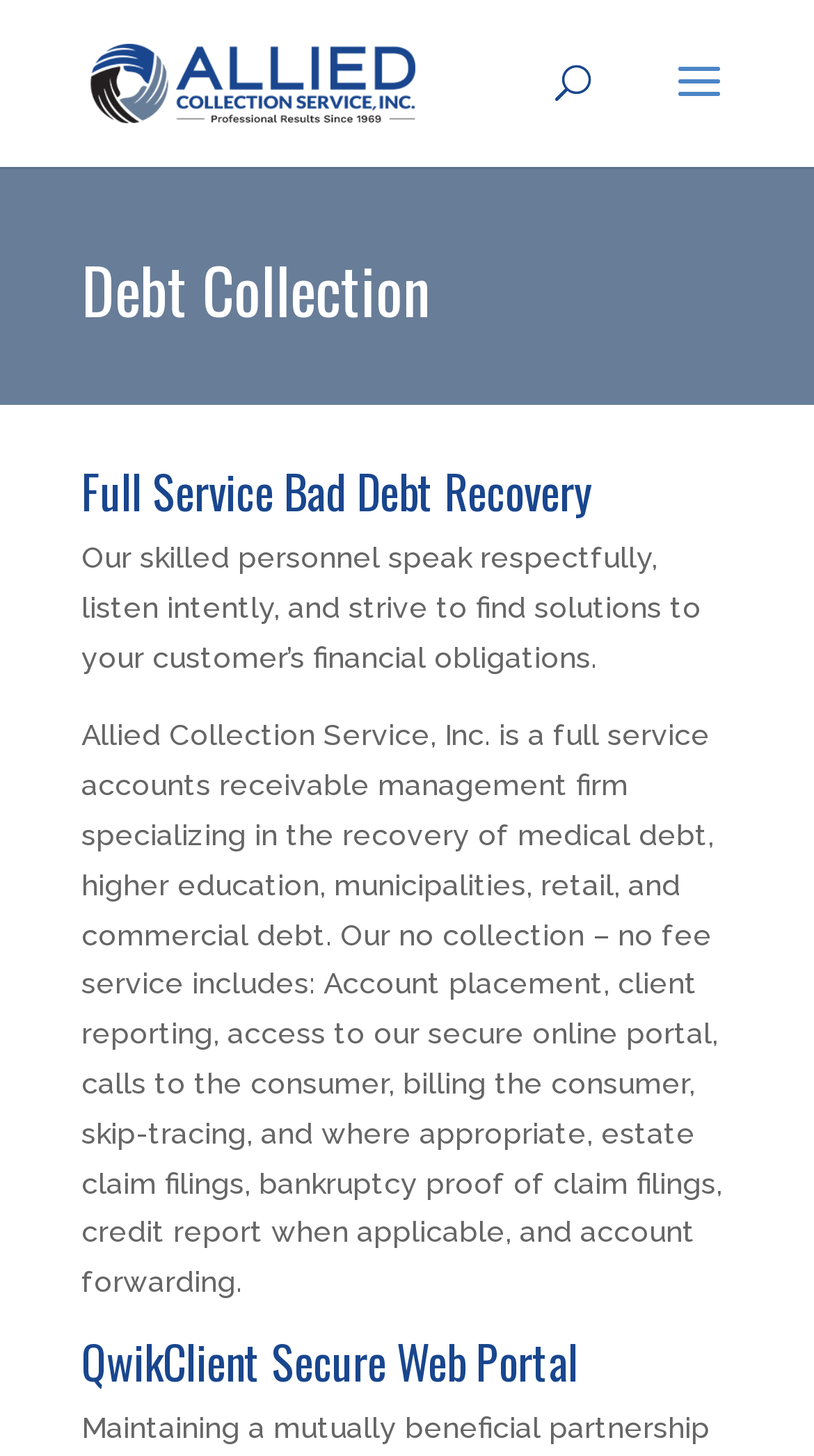What is the company's policy on fees?
Answer the question in a detailed and comprehensive manner.

The webpage mentions that the company's service includes 'no collection – no fee', implying that the company only charges fees if they are able to collect debt on behalf of their clients.